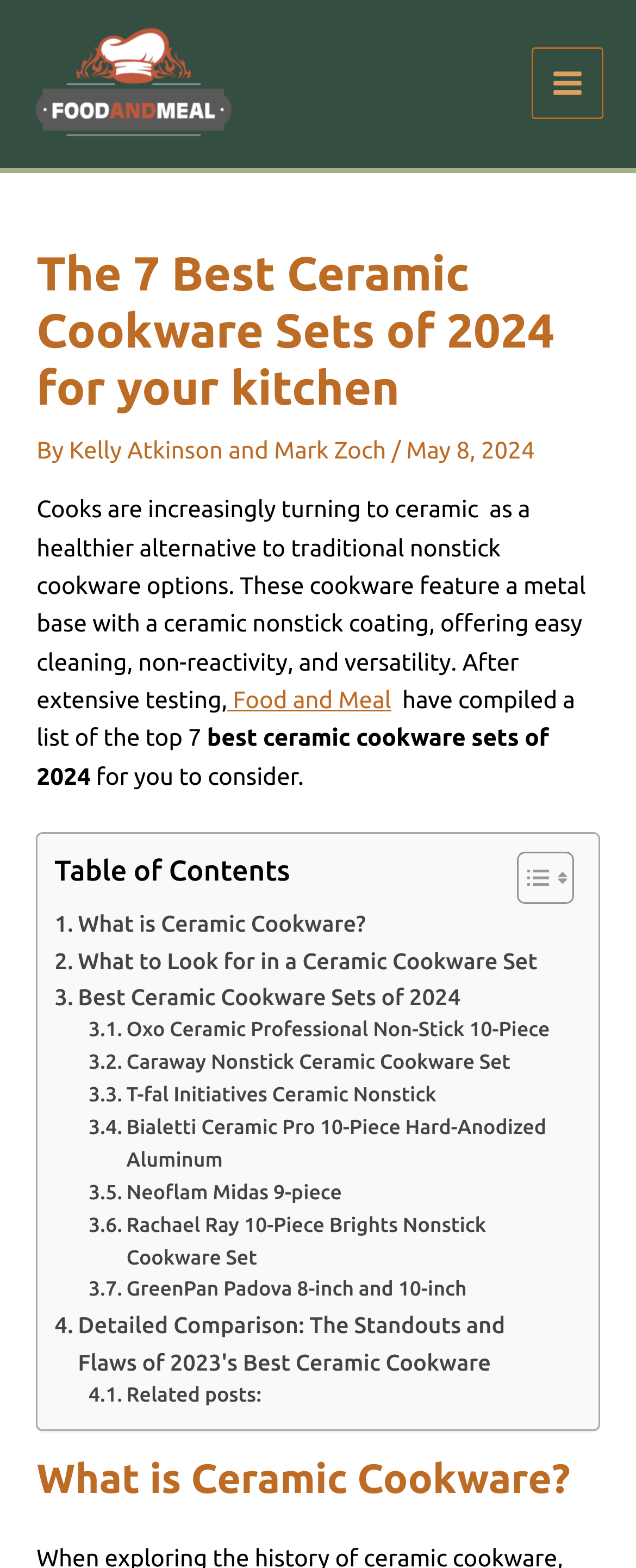Offer a meticulous description of the webpage's structure and content.

The webpage is about the top 7 best ceramic cookware sets of 2024 for kitchen use. At the top left, there is a logo with the text "Food And Meal" accompanied by a small image. On the top right, there is a main menu button. 

Below the logo, there is a header section with a heading that reads "The 7 Best Ceramic Cookware Sets of 2024 for your kitchen". The authors of the article, Kelly Atkinson and Mark Zoch, are credited below the heading, along with the date of publication, May 8, 2024.

The main content of the webpage starts with a paragraph that explains the benefits of ceramic cookware, including easy cleaning, non-reactivity, and versatility. The text also mentions that the authors have compiled a list of the top 7 best ceramic cookware sets of 2024 for consideration.

Below the introductory paragraph, there is a table of contents section with links to different sections of the article, including "What is Ceramic Cookware?", "What to Look for in a Ceramic Cookware Set", and "Best Ceramic Cookware Sets of 2024". 

The main content of the article is divided into sections, each describing a specific ceramic cookware set, including Oxo Ceramic Professional Non-Stick 10-Piece, Caraway Nonstick Ceramic Cookware Set, and others. Each section has a link to a detailed comparison of the ceramic cookware sets.

At the bottom of the webpage, there is a section with related posts.